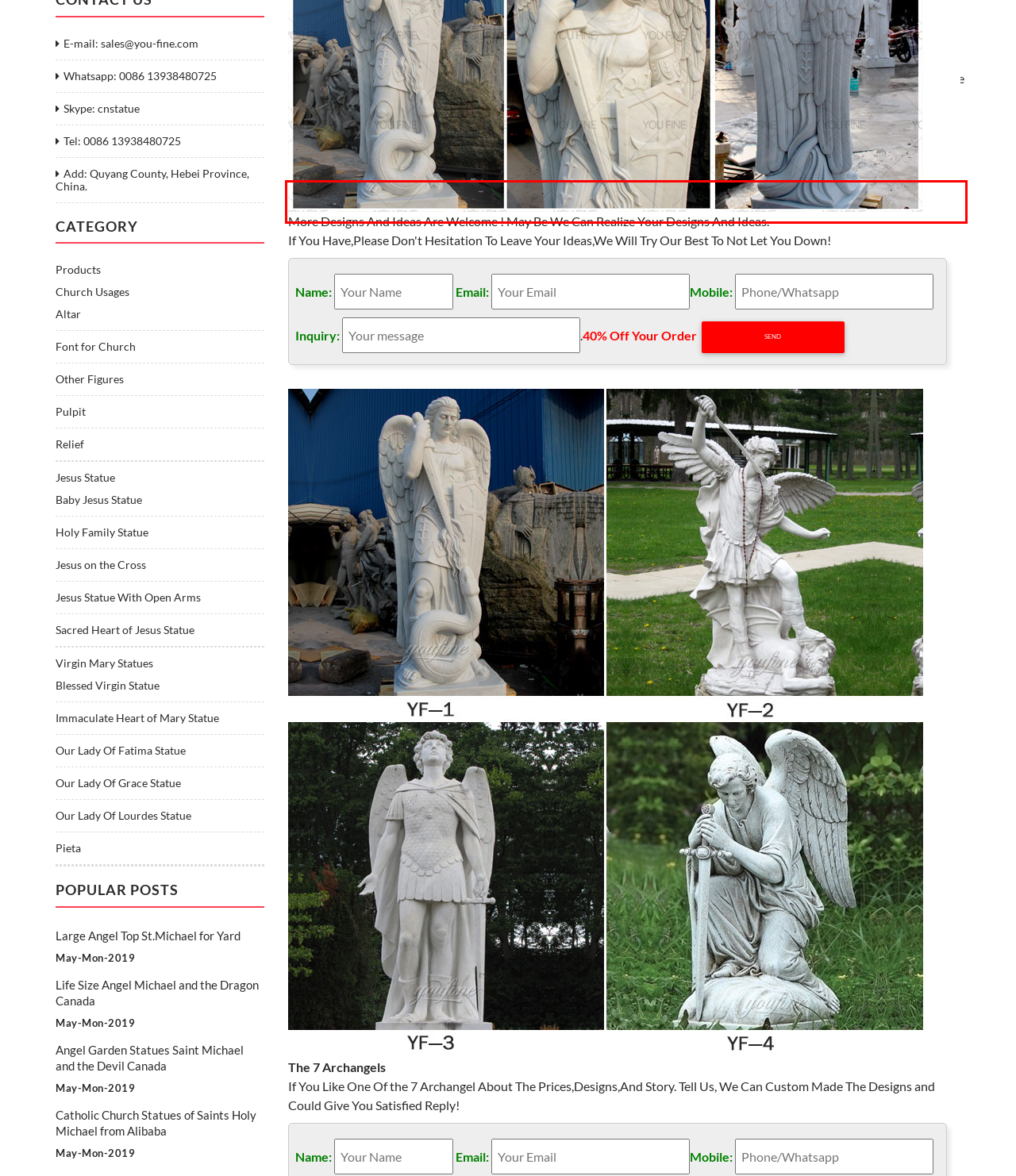Using the provided screenshot of a webpage, recognize the text inside the red rectangle bounding box by performing OCR.

5 out of 5 stars – Archangel Saint St Michael 32 Inch Cold Cast Resin Statue for Church Sanctuary b 1 product rating 1 product ratings – Archangel Saint St Michael 32 Inch Cold Cast Resin Statue for Church Sanctuary b